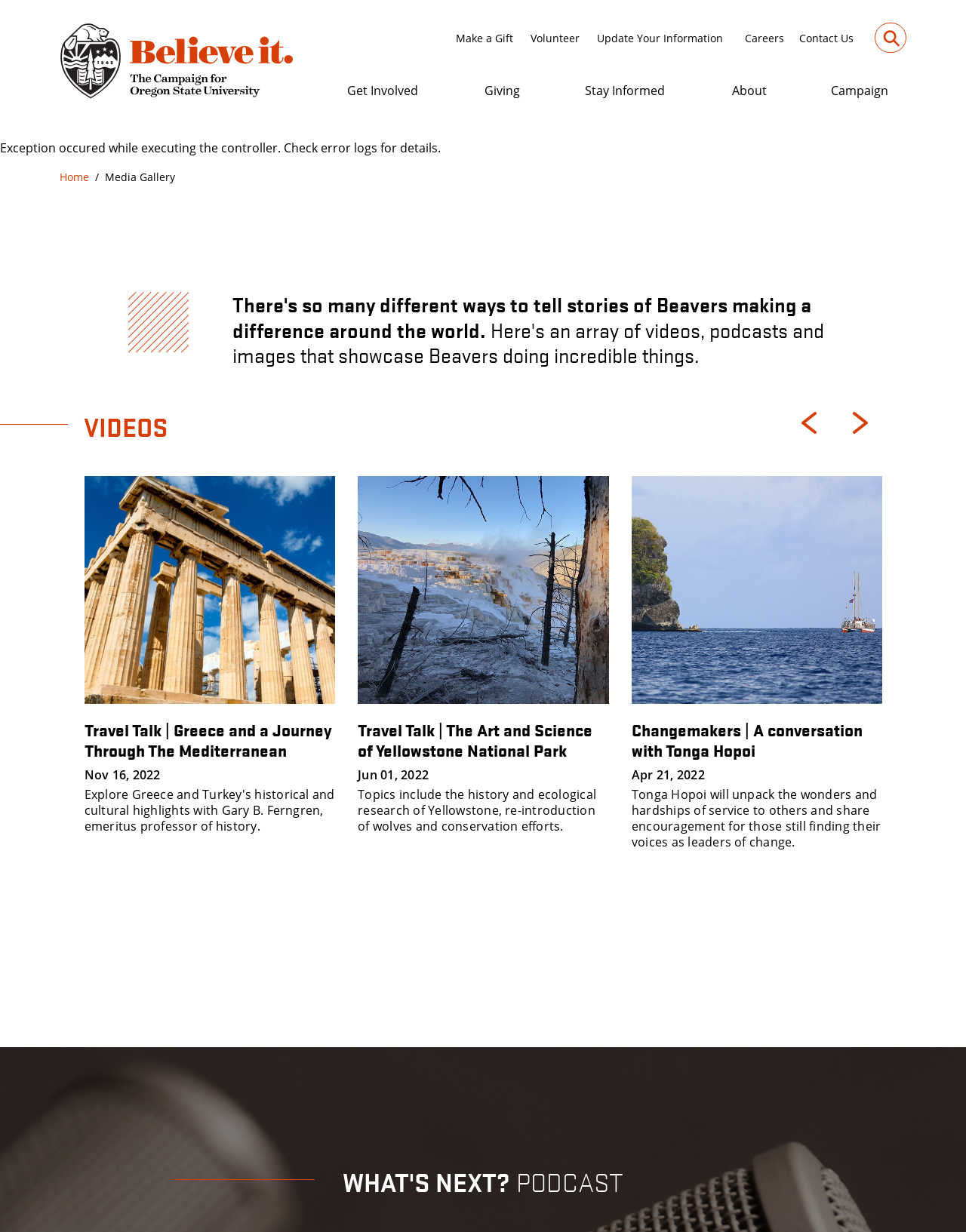Give a comprehensive overview of the webpage, including key elements.

The webpage is titled "Media Gallery" and features a logo of the OSU Foundation and Alumni Association at the top left corner. Below the logo, there are five links: "Make a Gift", "Volunteer", "Update Your Information", "Careers", and "Contact Us", arranged horizontally from left to right. 

To the right of these links, there is a search box with a magnifying glass icon. Below the search box, there is a navigation menu with five links: "Get Involved", "Giving", "Stay Informed", "About", and "Campaign", each with a dropdown menu.

Below the navigation menu, there is a breadcrumb navigation with a link to "Home" and a text "Media Gallery". 

The main content of the page is divided into two sections: "VIDEOS" and "PODCAST". The "VIDEOS" section features three video links with thumbnails, each with a title, date, and a brief description. The videos are arranged vertically, with the first video on top and the third video at the bottom.

To the right of the video links, there are two orange arrow buttons, one pointing left and the other pointing right, which likely allow users to navigate through more video links.

At the top of the "VIDEOS" section, there is a heading that describes the content of the section, which is an array of videos, podcasts, and images showcasing Beavers making a difference around the world.